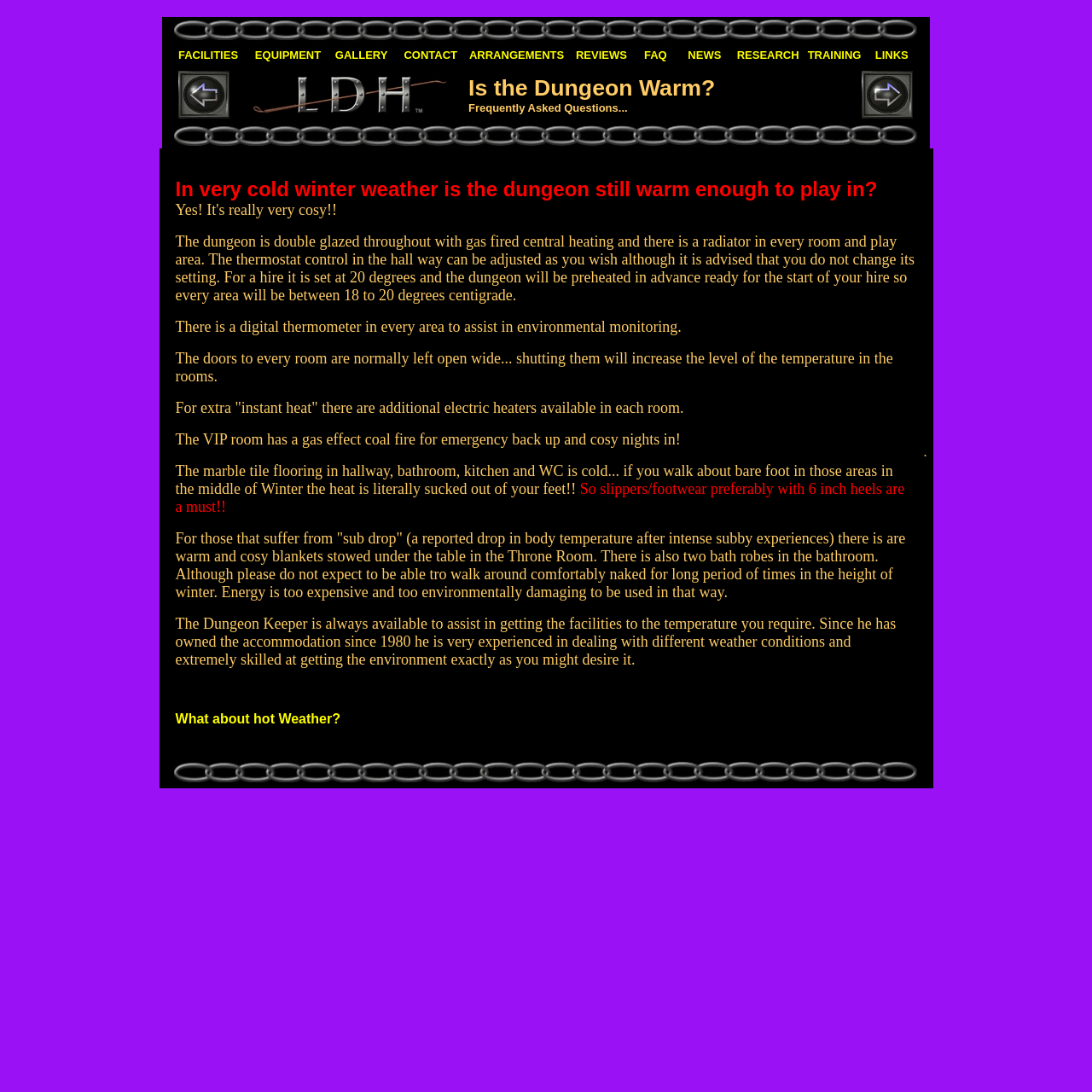Show the bounding box coordinates for the element that needs to be clicked to execute the following instruction: "Click on What about hot Weather?". Provide the coordinates in the form of four float numbers between 0 and 1, i.e., [left, top, right, bottom].

[0.161, 0.652, 0.312, 0.665]